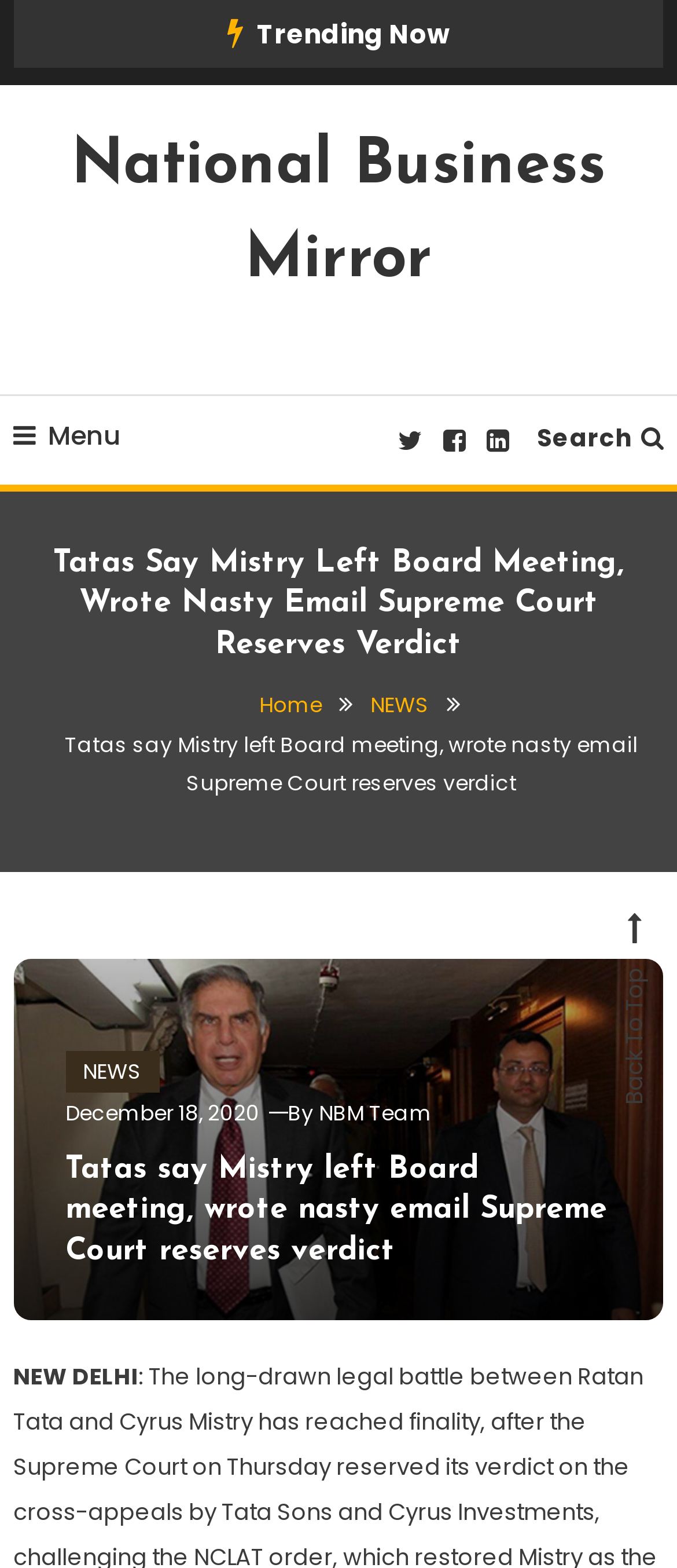What is the topic of the news article?
Refer to the image and respond with a one-word or short-phrase answer.

Tata-Mistry legal battle